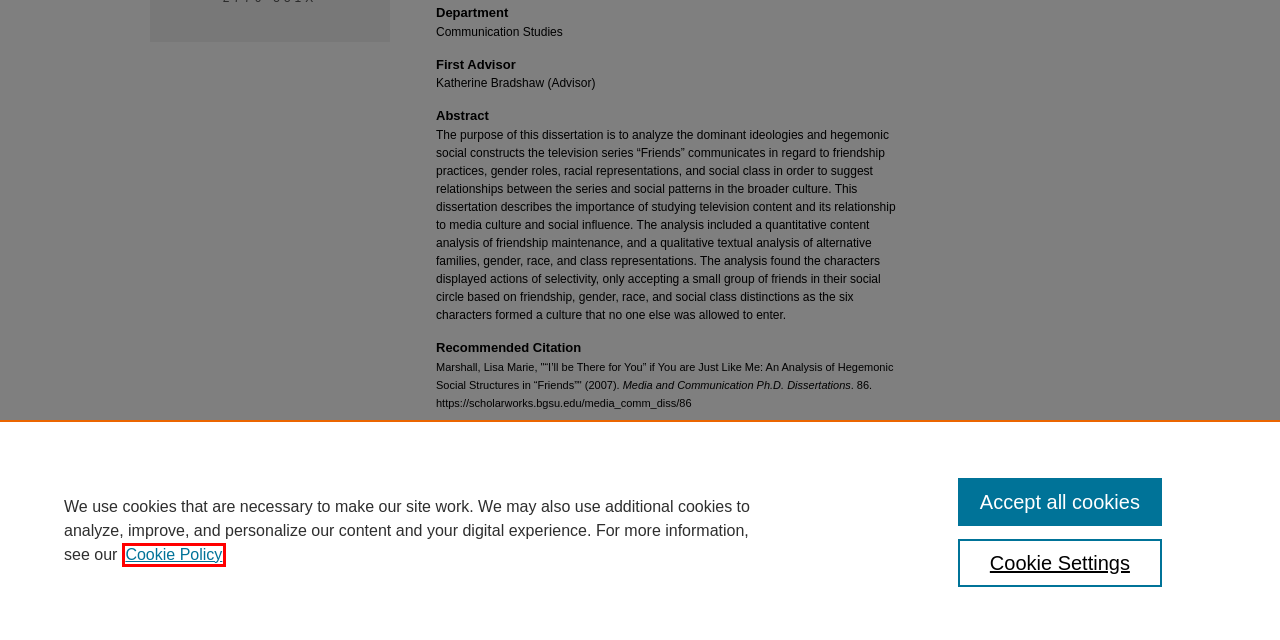You are presented with a screenshot of a webpage with a red bounding box. Select the webpage description that most closely matches the new webpage after clicking the element inside the red bounding box. The options are:
A. Student Scholarship | Bowling Green State University Research | ScholarWorks@BGSU
B. Cookie Notice | Elsevier Legal
C. Authors and Works by Discipline
D. Copyright - bepress
E. Digital Commons | Digital showcase for scholarly work | Elsevier
F. PlumX
G. "Identities in Motion: An Autoethnography of an African American Woman'" by Renata Harden
H. ScholarWorks@BGSU: Accessibility Statement

B